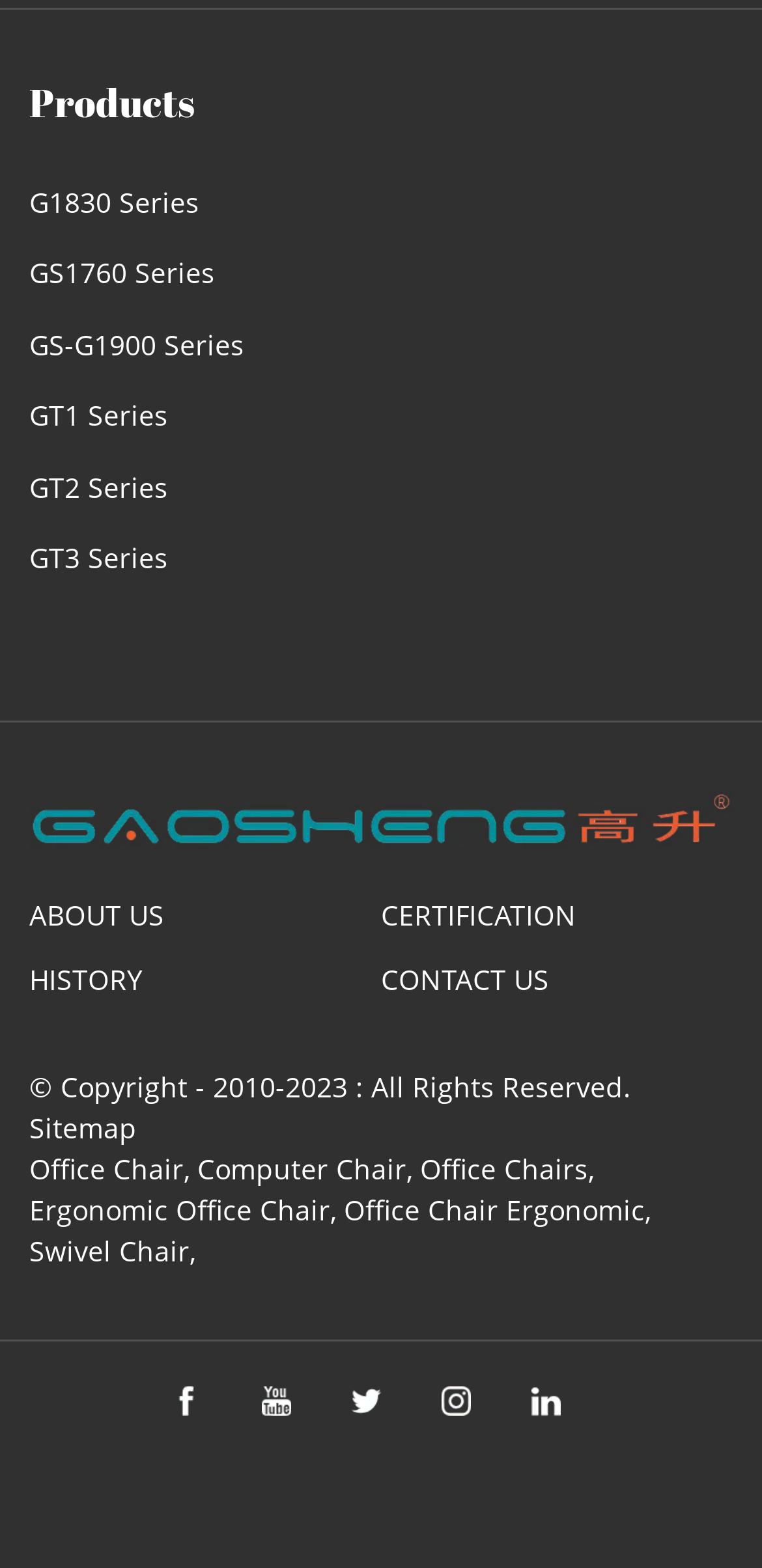Determine the bounding box coordinates of the region to click in order to accomplish the following instruction: "View the 'Office Chair' page". Provide the coordinates as four float numbers between 0 and 1, specifically [left, top, right, bottom].

[0.038, 0.734, 0.241, 0.758]